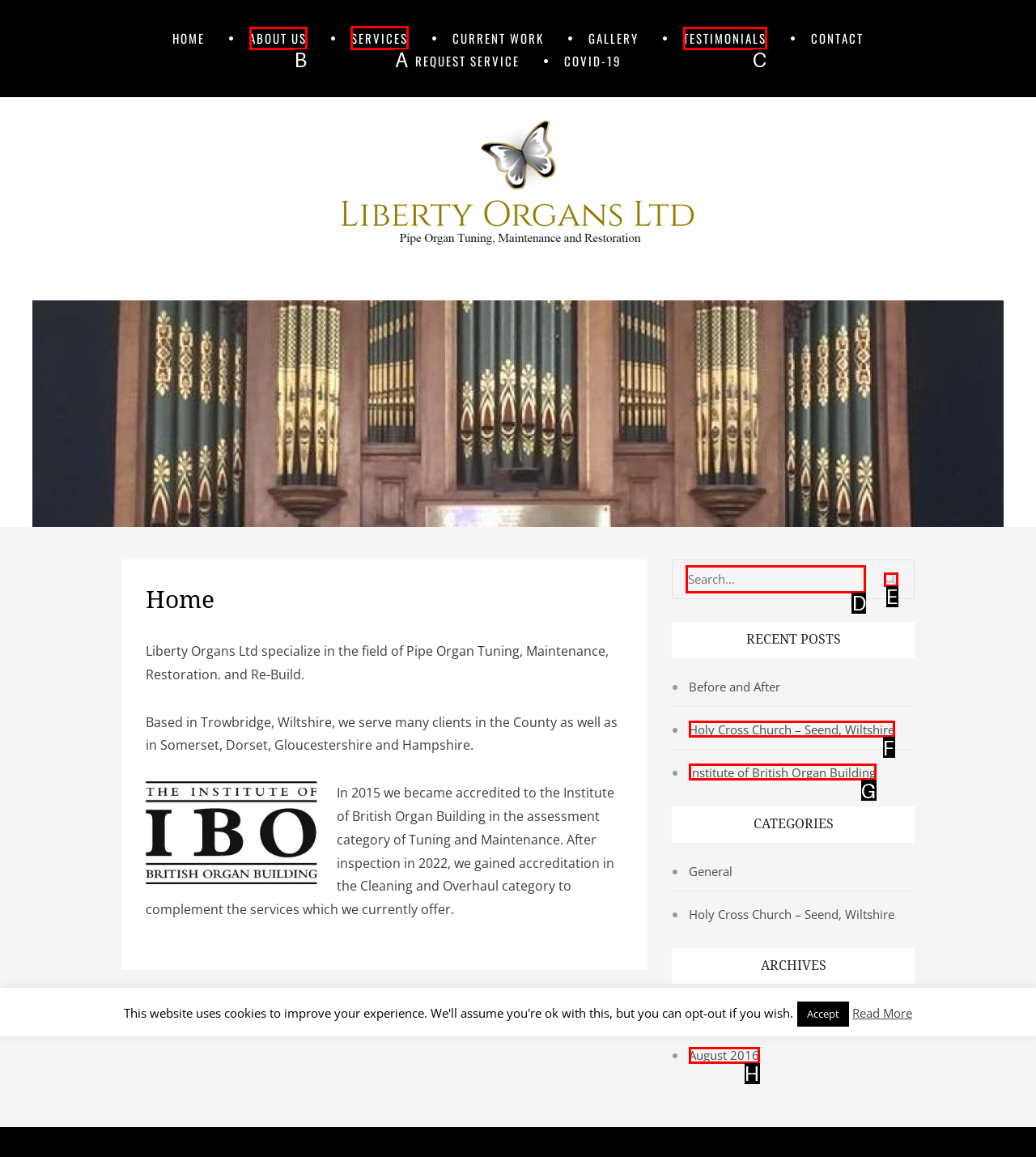Select the HTML element to finish the task: Click on the 'What is design validation?' link Reply with the letter of the correct option.

None